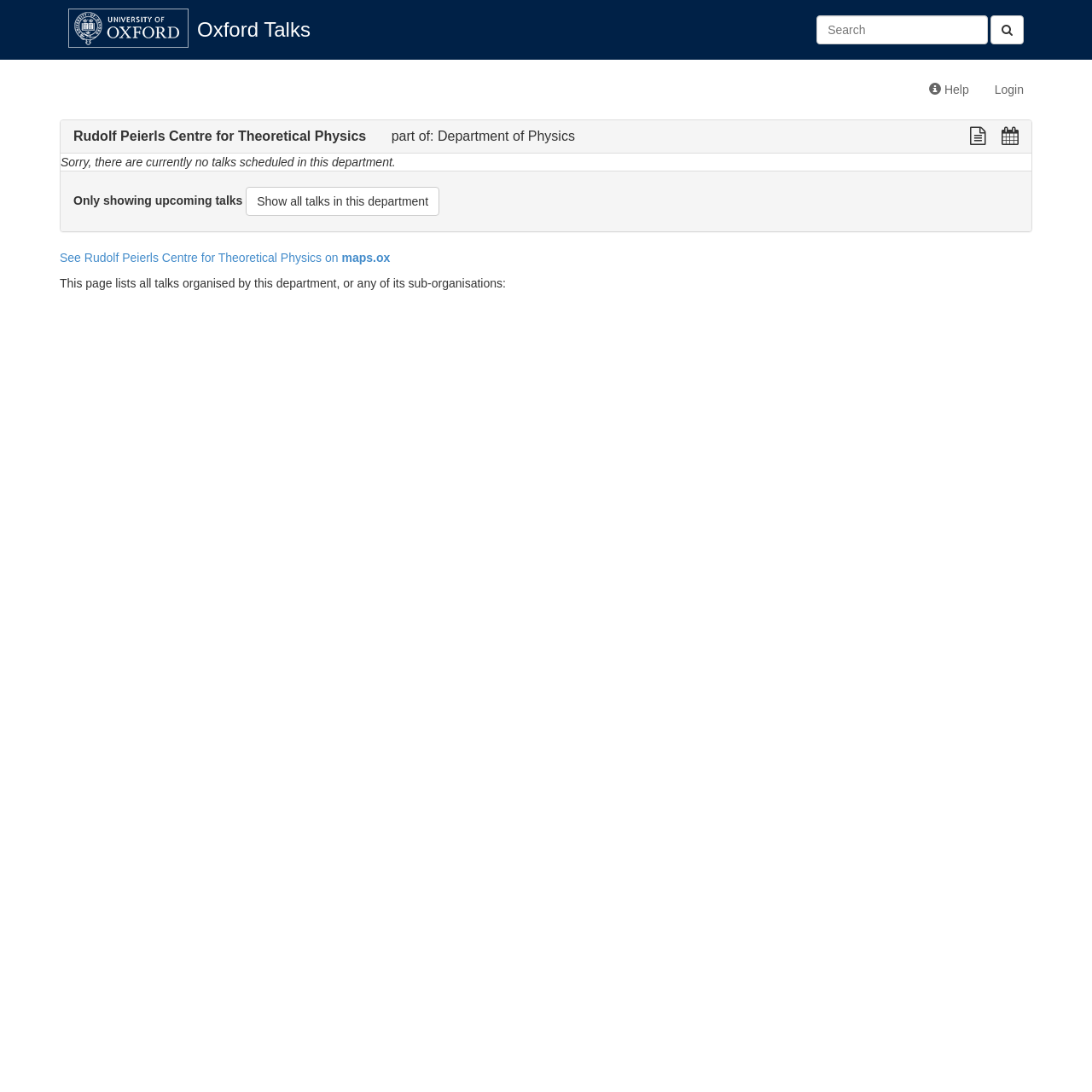Find the bounding box coordinates of the element to click in order to complete the given instruction: "Show all talks in this department."

[0.225, 0.171, 0.402, 0.197]